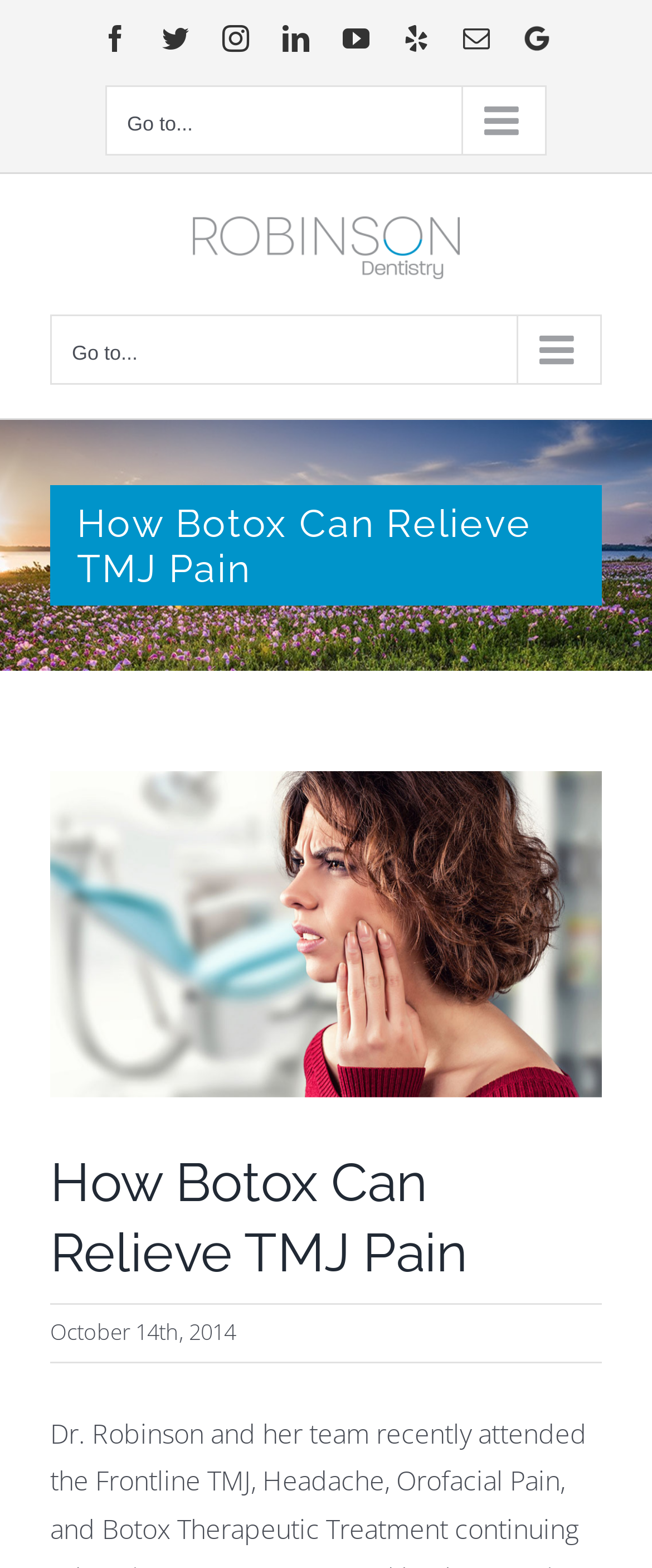Please provide the bounding box coordinates for the UI element as described: "Google Reviews". The coordinates must be four floats between 0 and 1, represented as [left, top, right, bottom].

[0.803, 0.016, 0.844, 0.033]